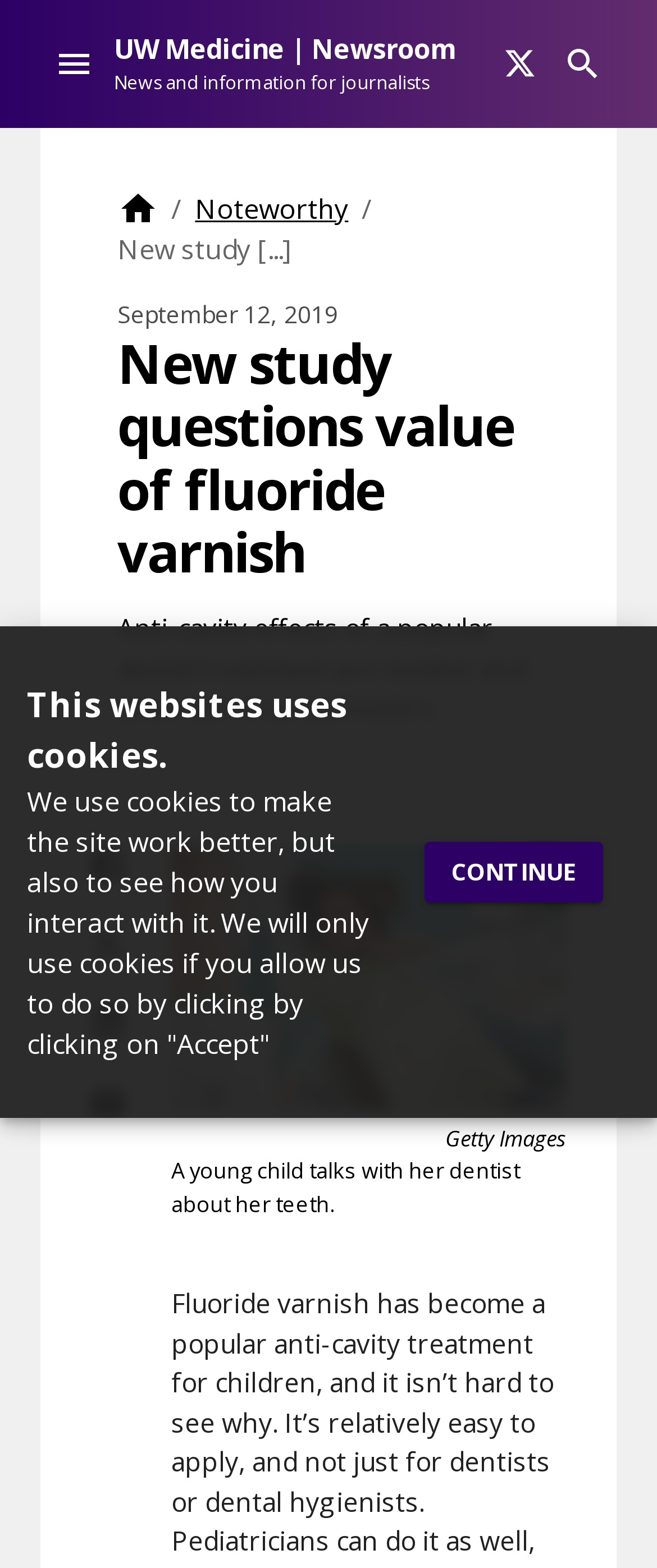Identify the main heading from the webpage and provide its text content.

New study questions value of fluoride varnish